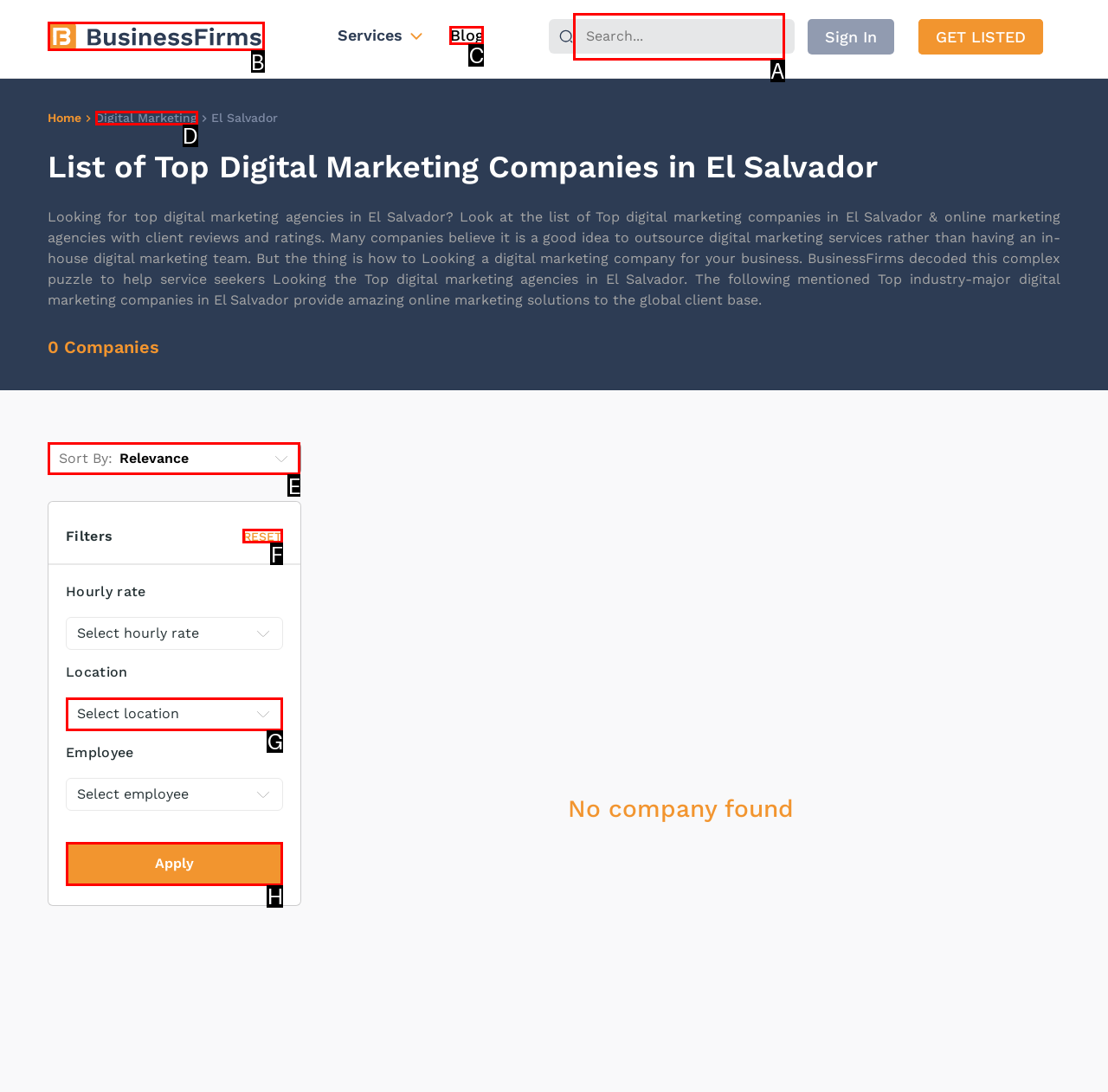Please indicate which option's letter corresponds to the task: Sort companies by relevance by examining the highlighted elements in the screenshot.

E